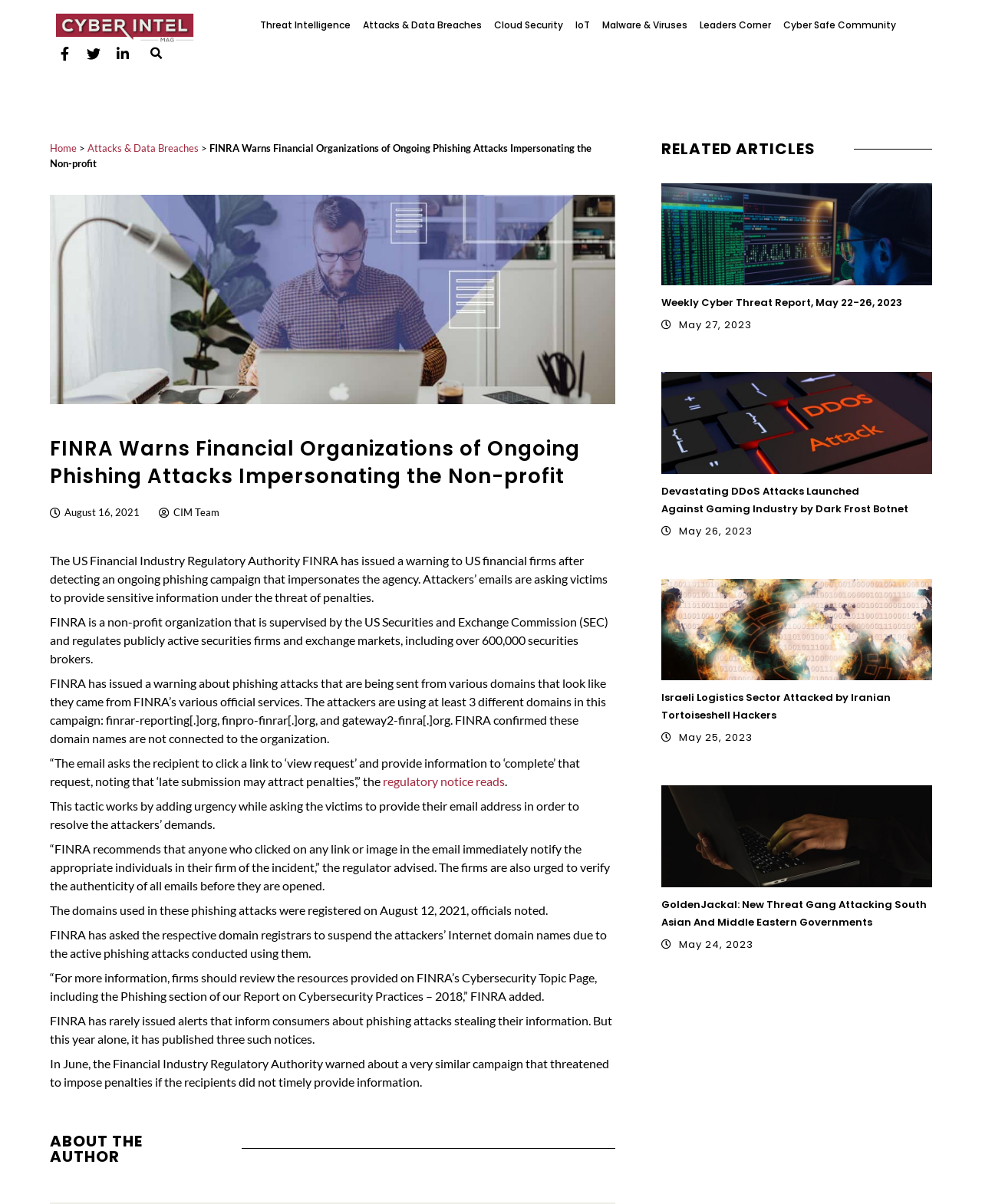Determine the main heading text of the webpage.

FINRA Warns Financial Organizations of Ongoing Phishing Attacks Impersonating the Non-profit